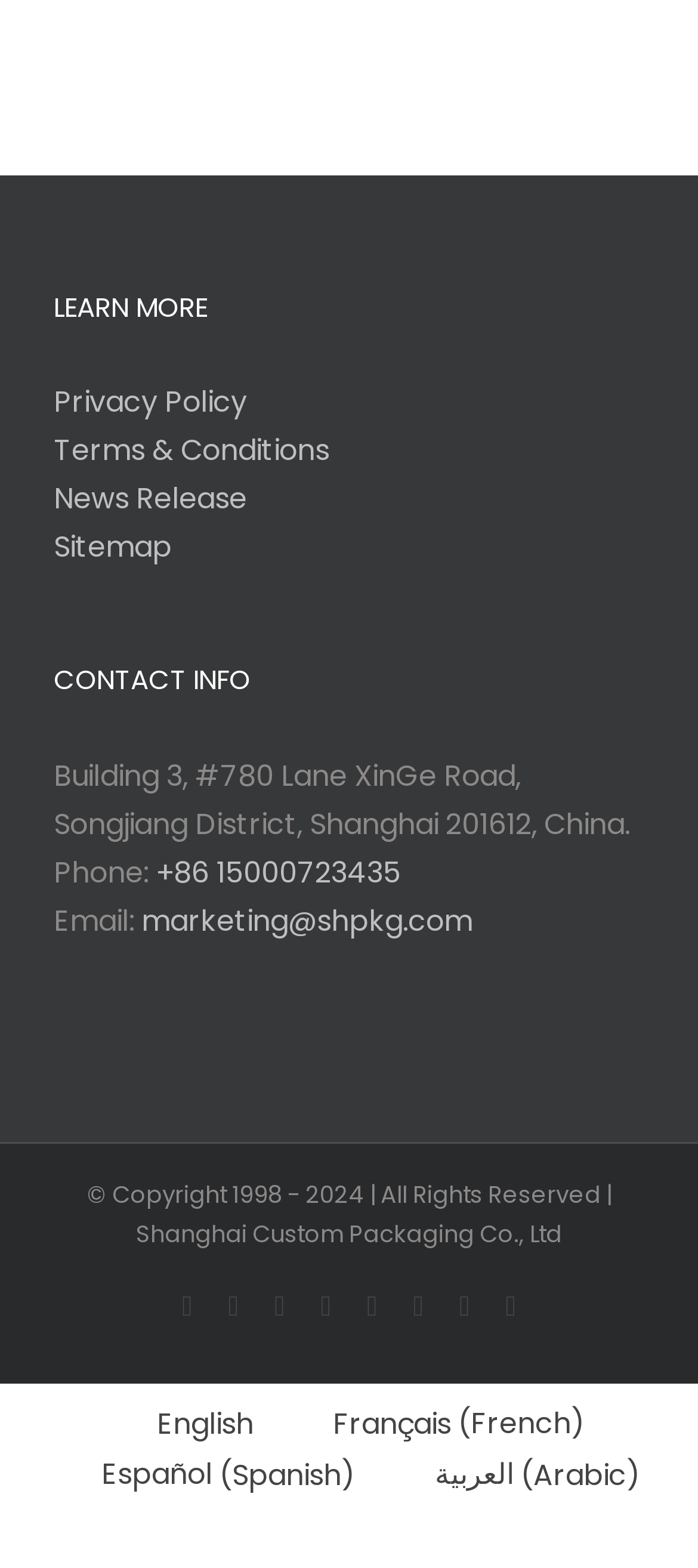Determine the bounding box coordinates of the region to click in order to accomplish the following instruction: "Visit the company's Facebook page". Provide the coordinates as four float numbers between 0 and 1, specifically [left, top, right, bottom].

[0.393, 0.825, 0.408, 0.843]